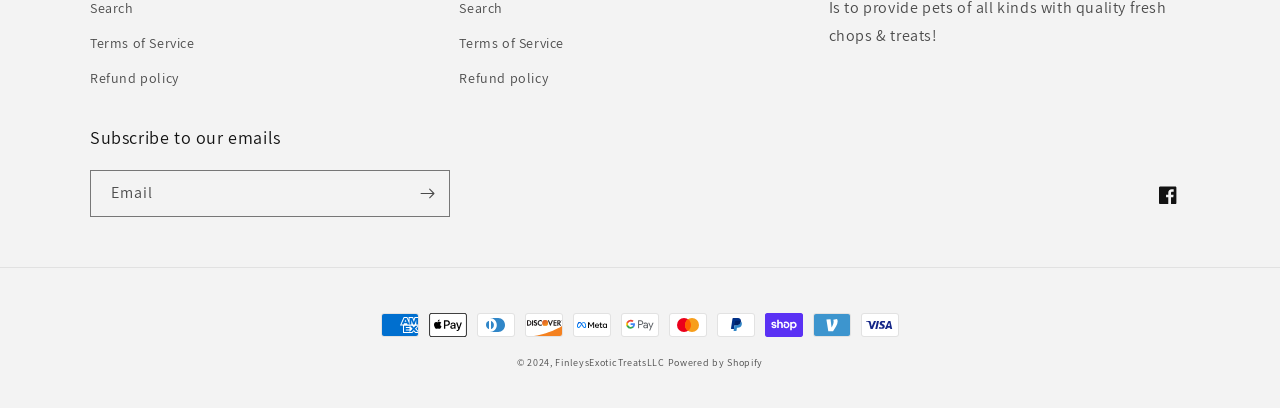Can you find the bounding box coordinates for the element that needs to be clicked to execute this instruction: "Subscribe to the email newsletter"? The coordinates should be given as four float numbers between 0 and 1, i.e., [left, top, right, bottom].

[0.071, 0.418, 0.351, 0.528]